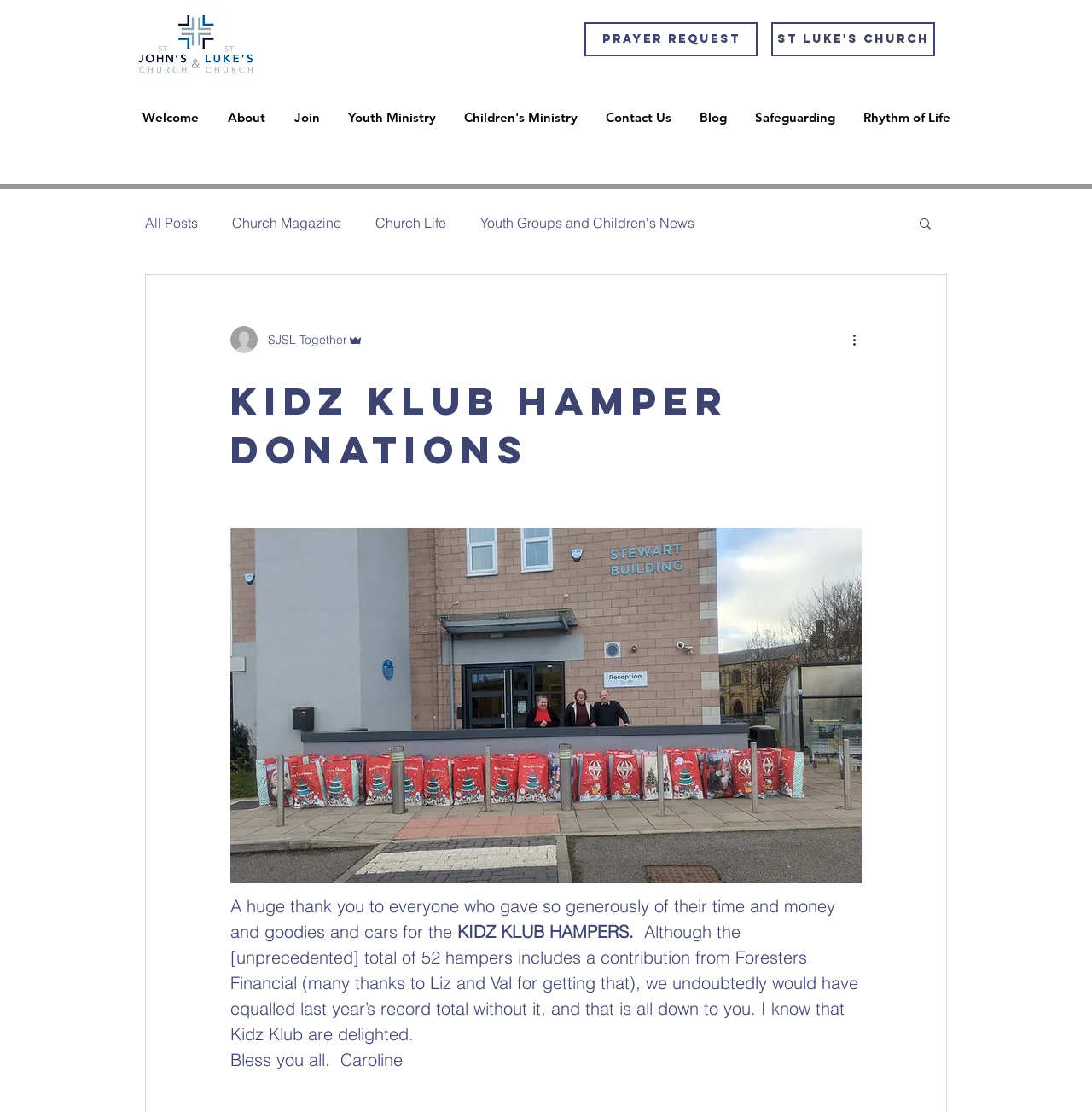Given the element description, predict the bounding box coordinates in the format (top-left x, top-left y, bottom-right x, bottom-right y). Make sure all values are between 0 and 1. Here is the element description: Church Life

[0.344, 0.193, 0.409, 0.208]